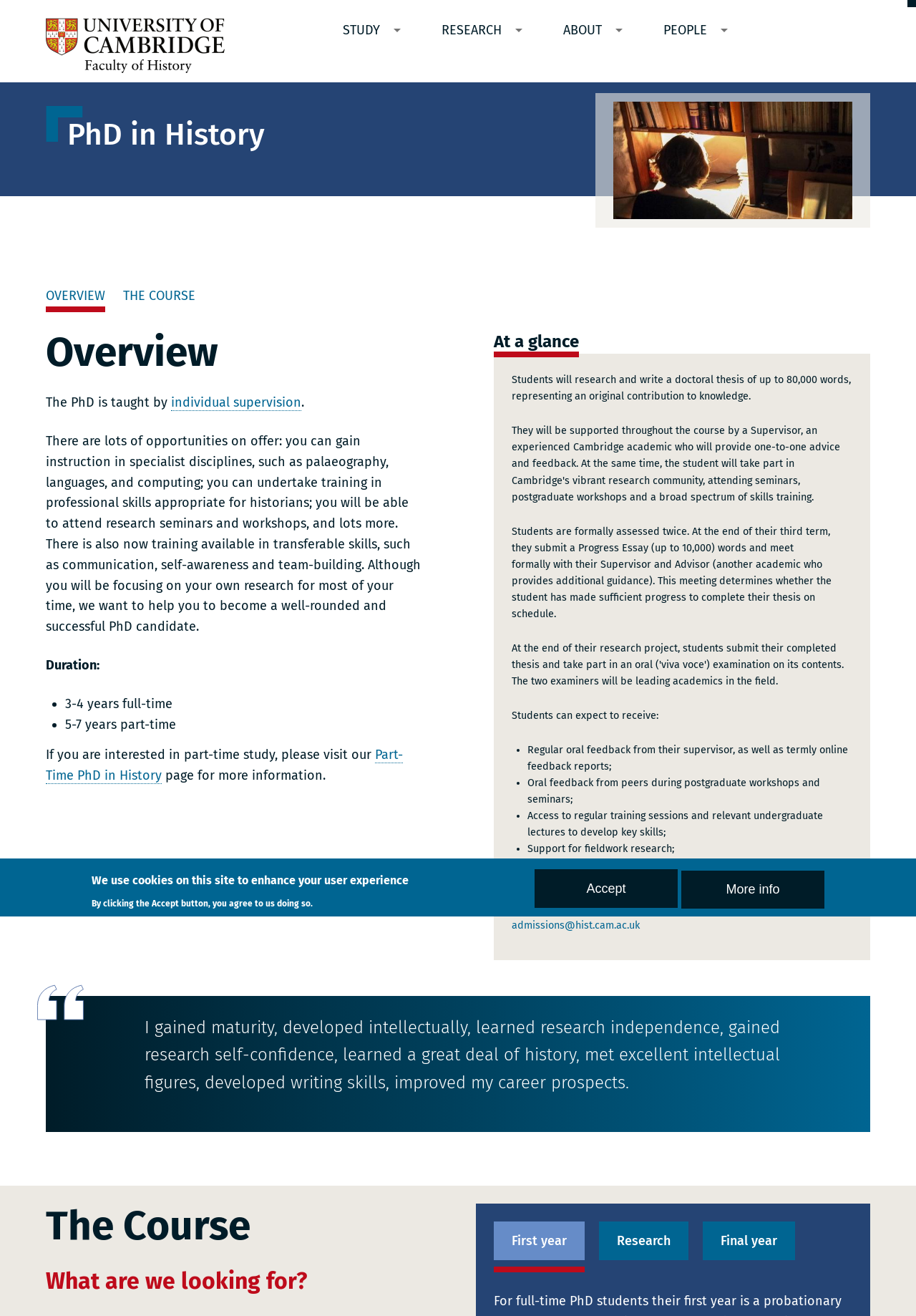Can you locate the main headline on this webpage and provide its text content?

PhD in History